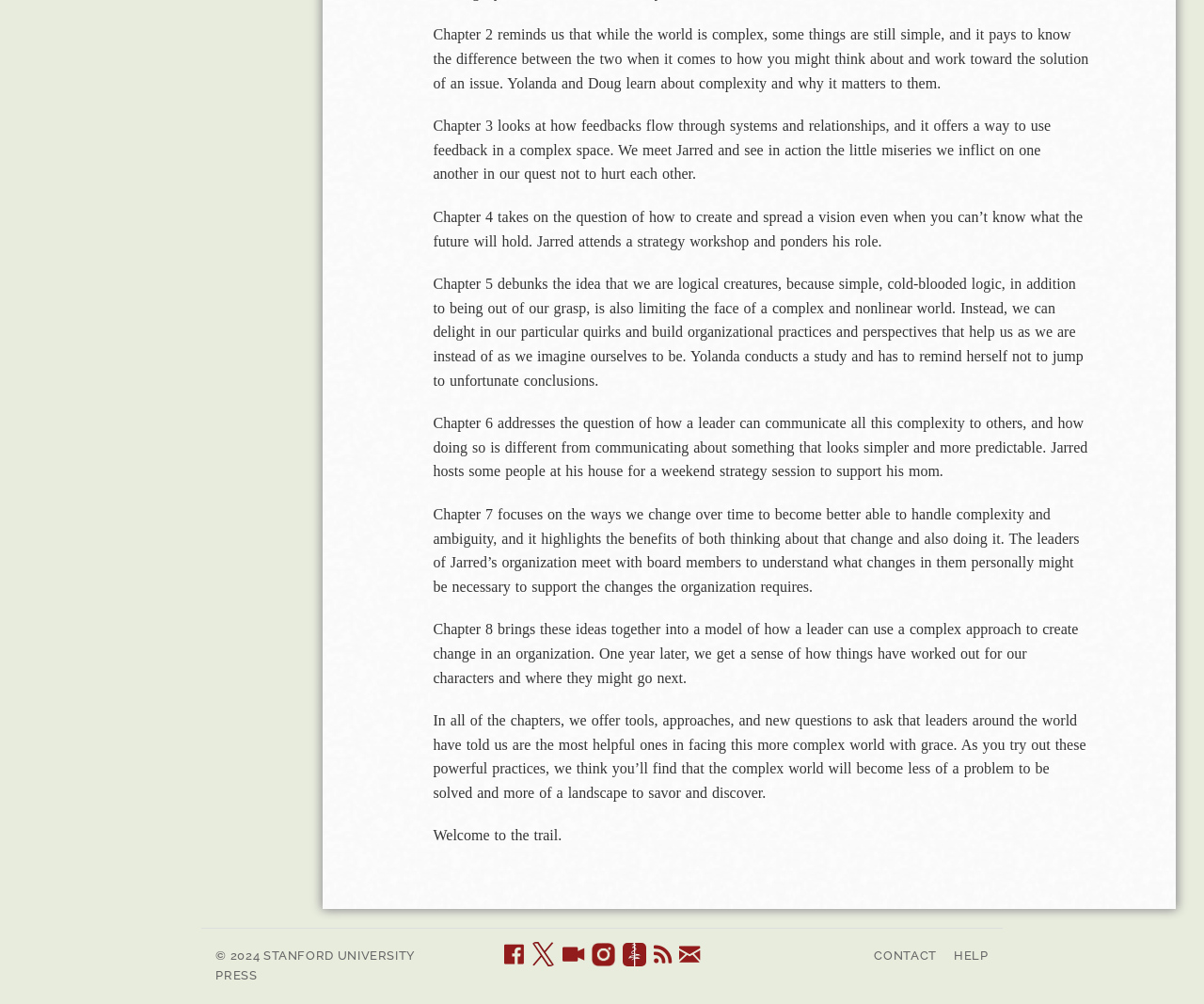Examine the image carefully and respond to the question with a detailed answer: 
What is the purpose of Chapter 8?

According to the text description of Chapter 8, it brings the ideas together into a model of how a leader can use a complex approach to create change in an organization, which suggests that the purpose of Chapter 8 is to provide a framework for leaders to create change in their organizations.